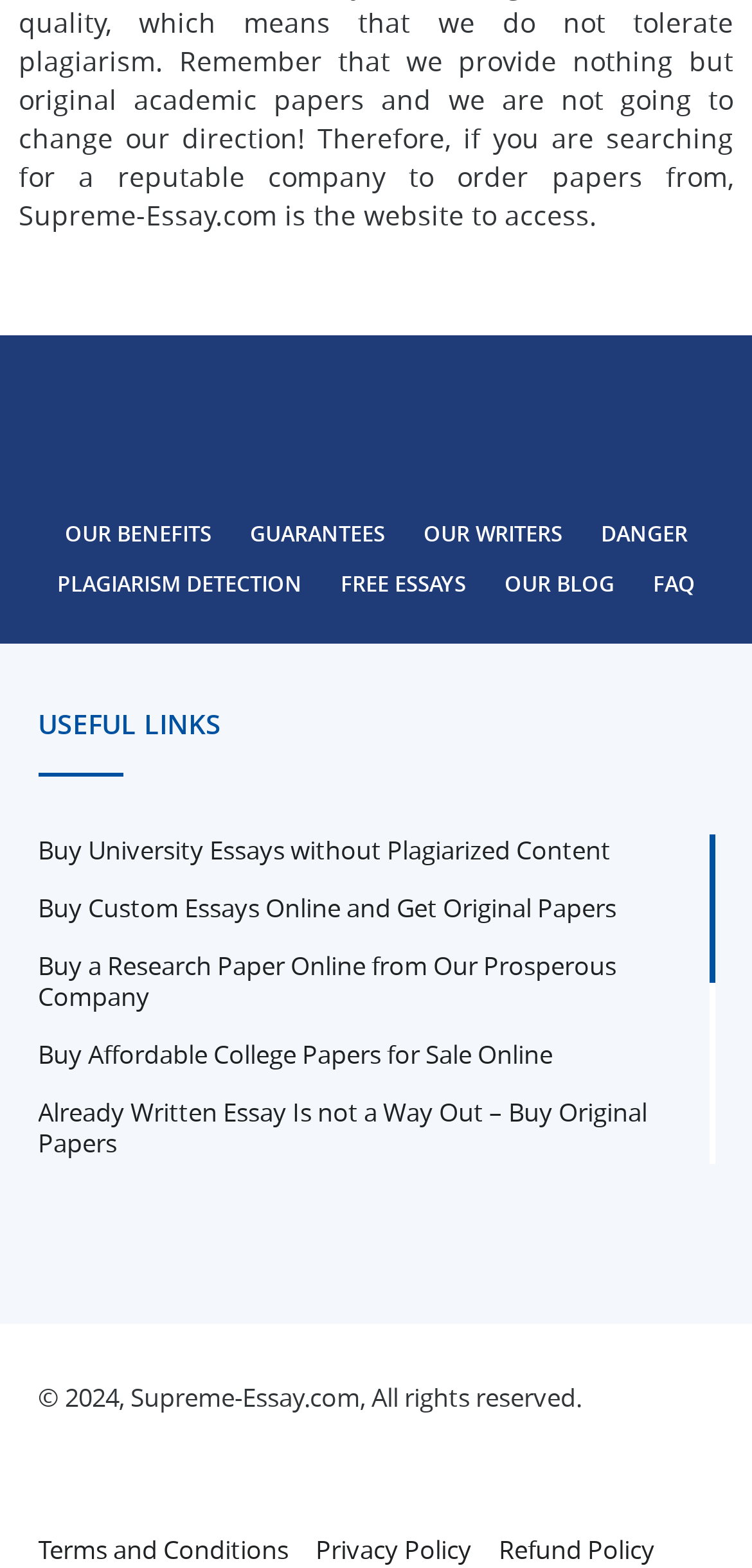Find the bounding box coordinates of the area that needs to be clicked in order to achieve the following instruction: "Explore 'OUR WRITERS'". The coordinates should be specified as four float numbers between 0 and 1, i.e., [left, top, right, bottom].

[0.542, 0.324, 0.768, 0.356]